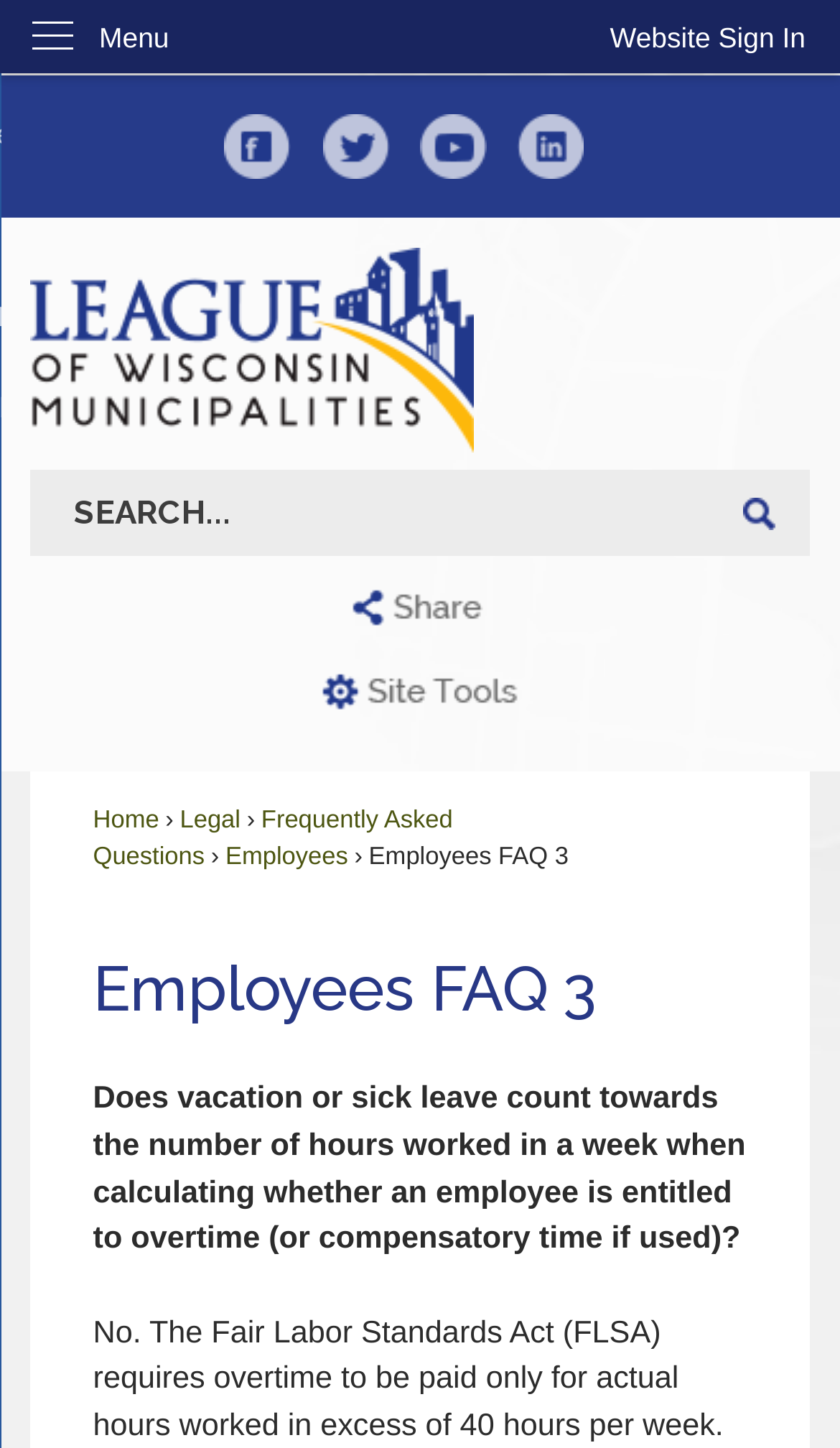Determine the bounding box coordinates for the area you should click to complete the following instruction: "Share this page".

[0.037, 0.383, 0.963, 0.442]